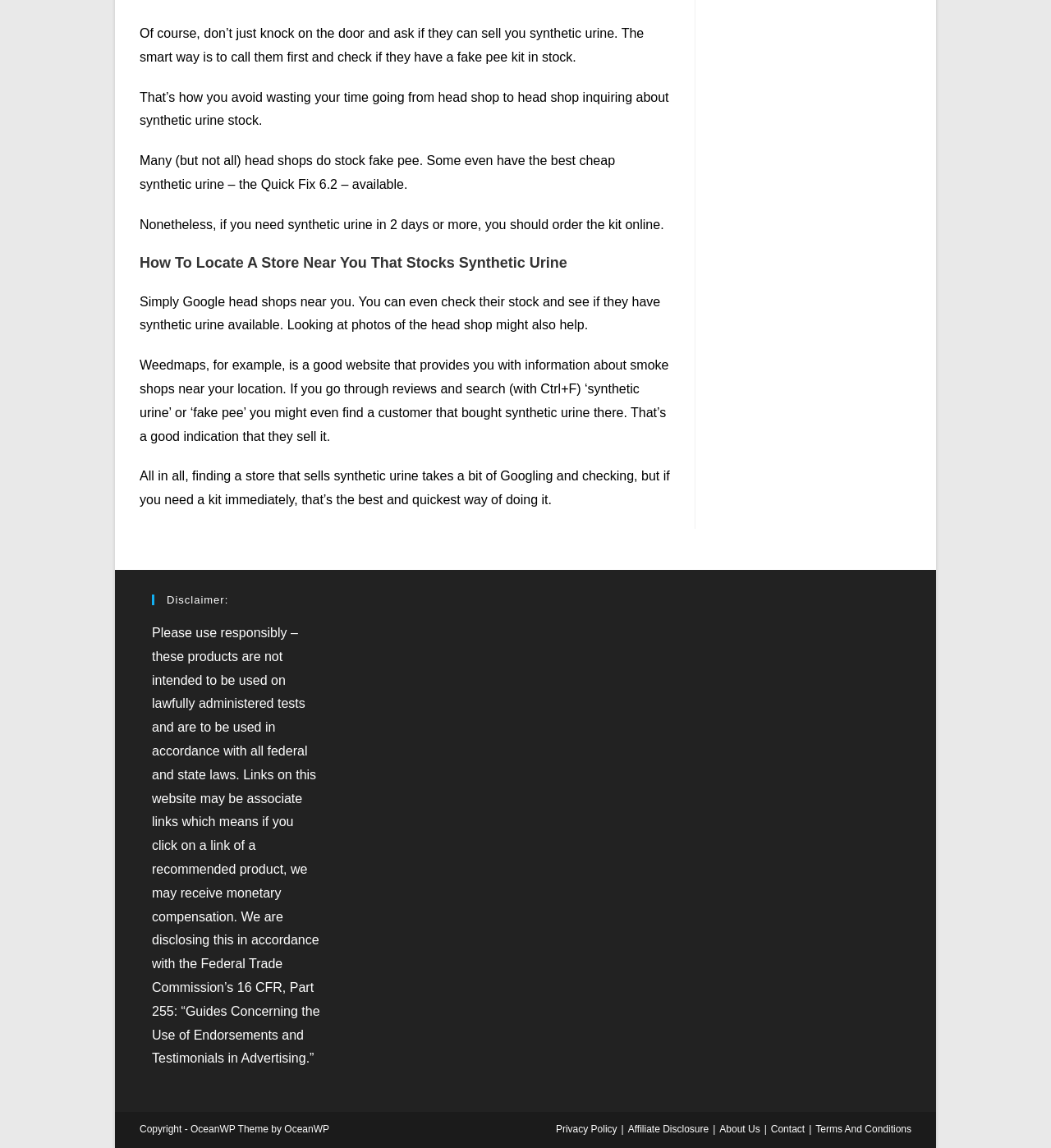Identify the bounding box for the UI element specified in this description: "About Us". The coordinates must be four float numbers between 0 and 1, formatted as [left, top, right, bottom].

[0.685, 0.979, 0.723, 0.989]